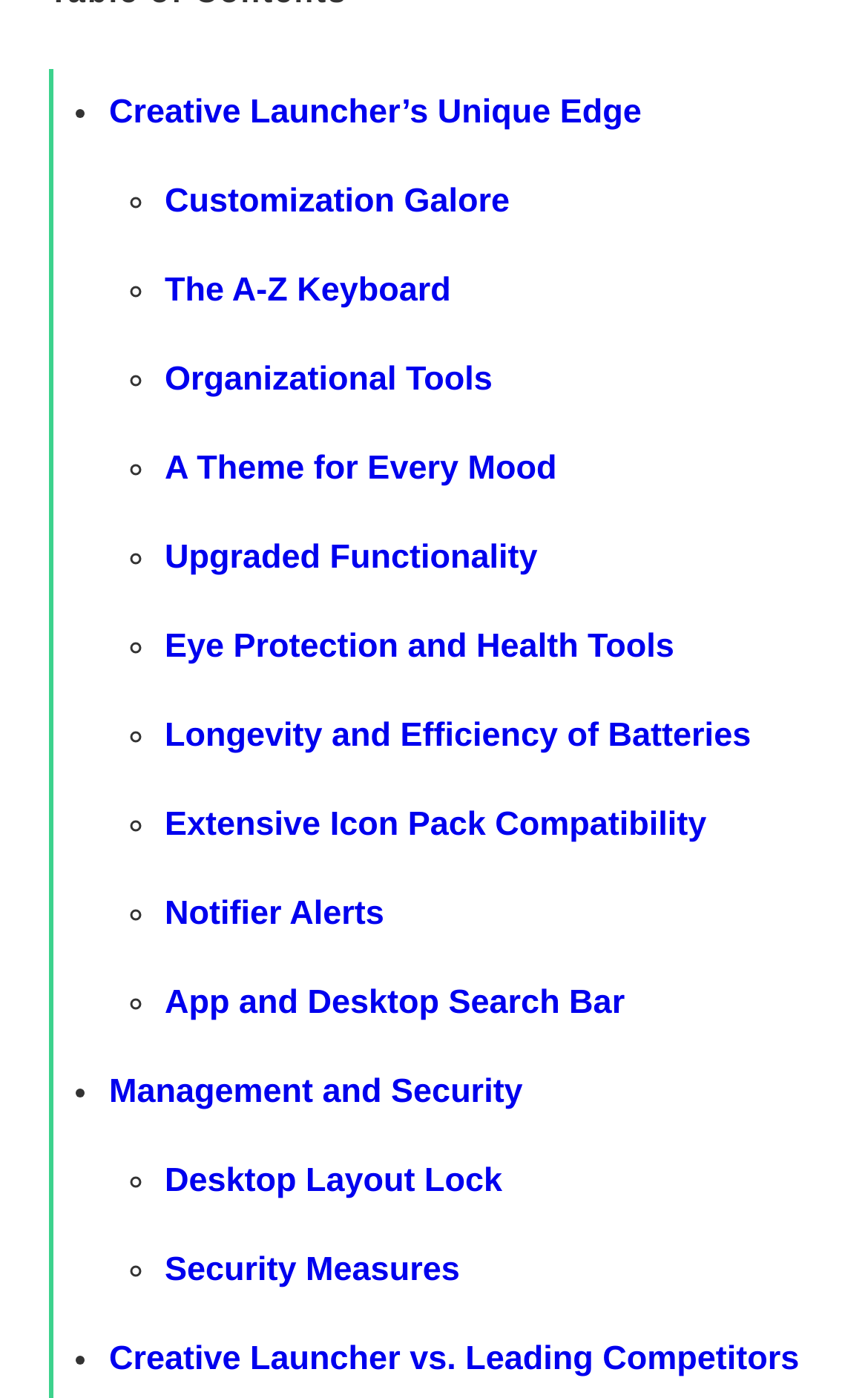How many features are listed under the first category?
Using the image as a reference, deliver a detailed and thorough answer to the question.

The first category is indicated by the list marker '•' with a bounding box coordinate of [0.085, 0.05, 0.1, 0.113]. There are 9 features listed under this category, each indicated by a link element with a bounding box coordinate that falls within the vertical range of the list marker.